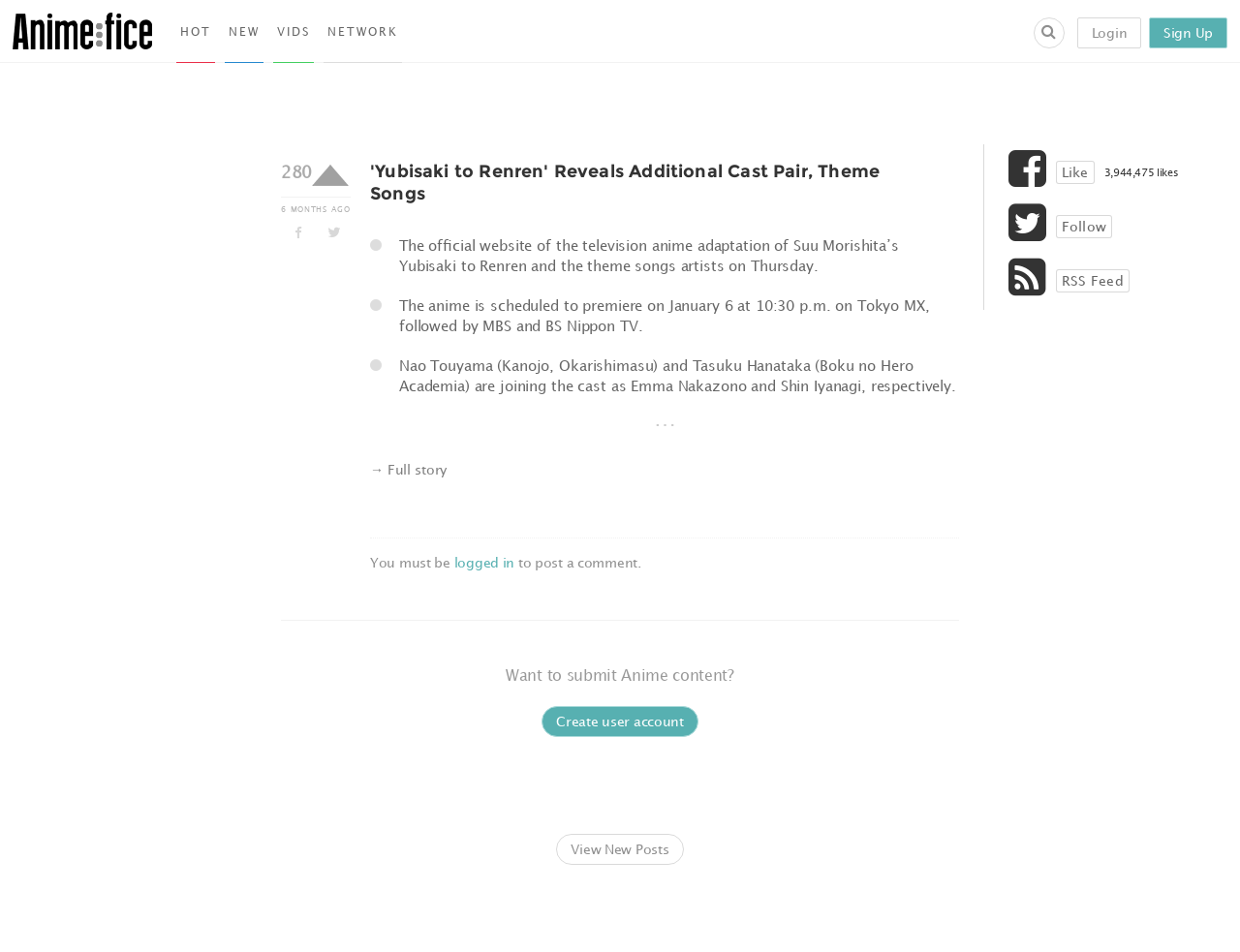Answer the question below with a single word or a brief phrase: 
How many cast members are mentioned in the article?

2